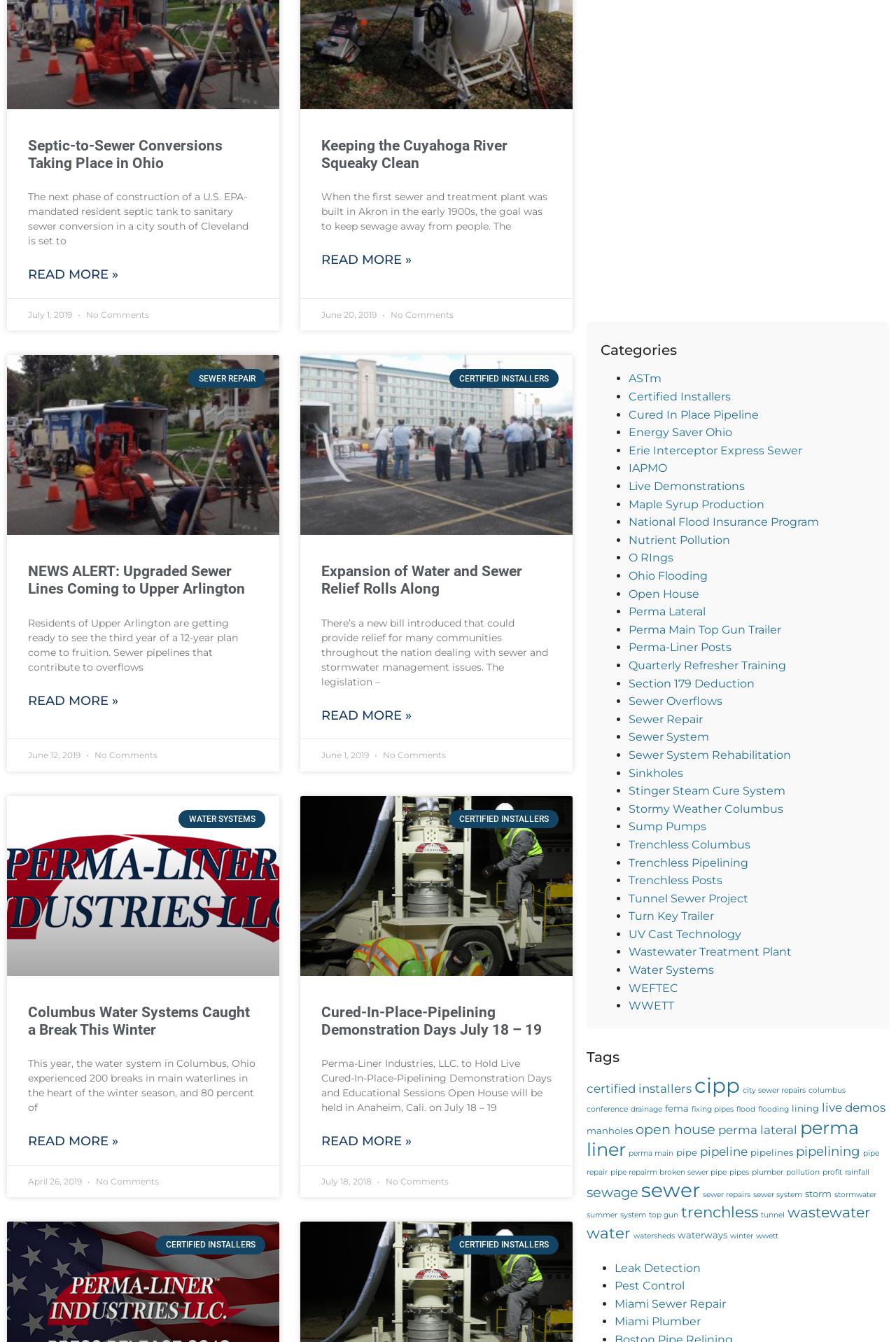Determine the coordinates of the bounding box that should be clicked to complete the instruction: "Learn more about Expansion of Water and Sewer Relief Rolls Along". The coordinates should be represented by four float numbers between 0 and 1: [left, top, right, bottom].

[0.359, 0.527, 0.459, 0.54]